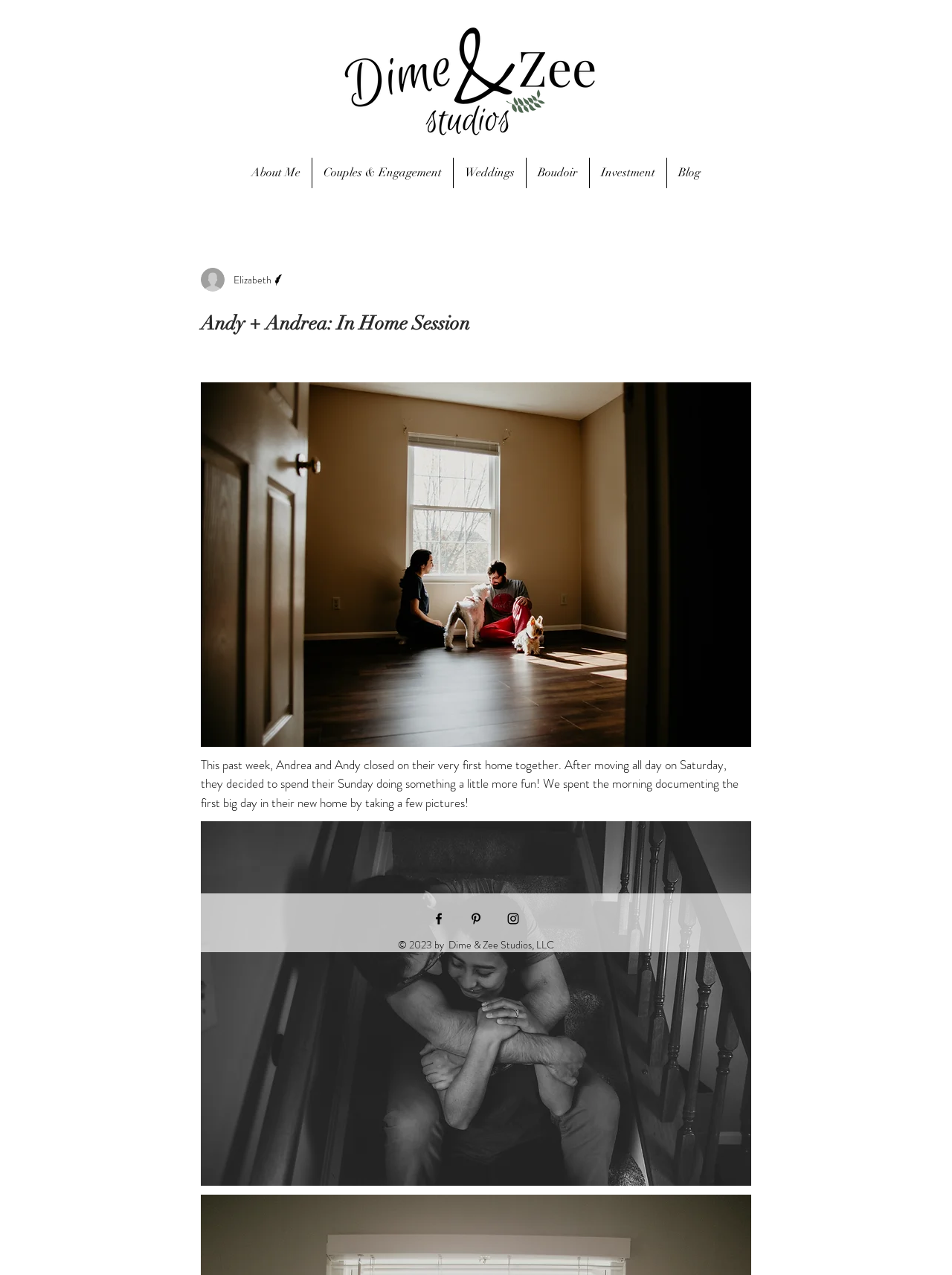Identify the bounding box coordinates of the clickable region necessary to fulfill the following instruction: "Click the 'Writer's picture'". The bounding box coordinates should be four float numbers between 0 and 1, i.e., [left, top, right, bottom].

[0.211, 0.21, 0.236, 0.229]